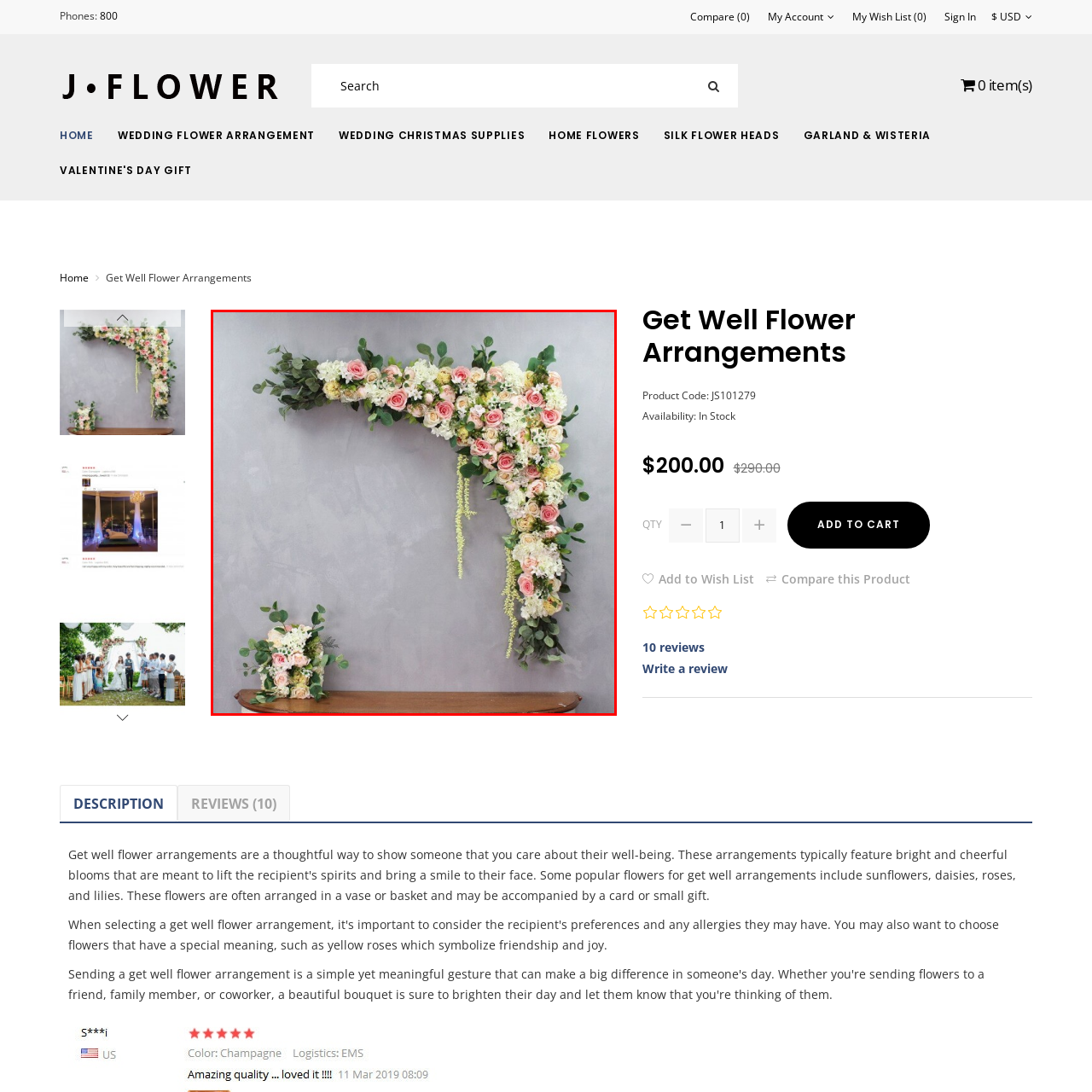Examine the section enclosed by the red box and give a brief answer to the question: What is the primary color of the roses in the arrangement?

Pink